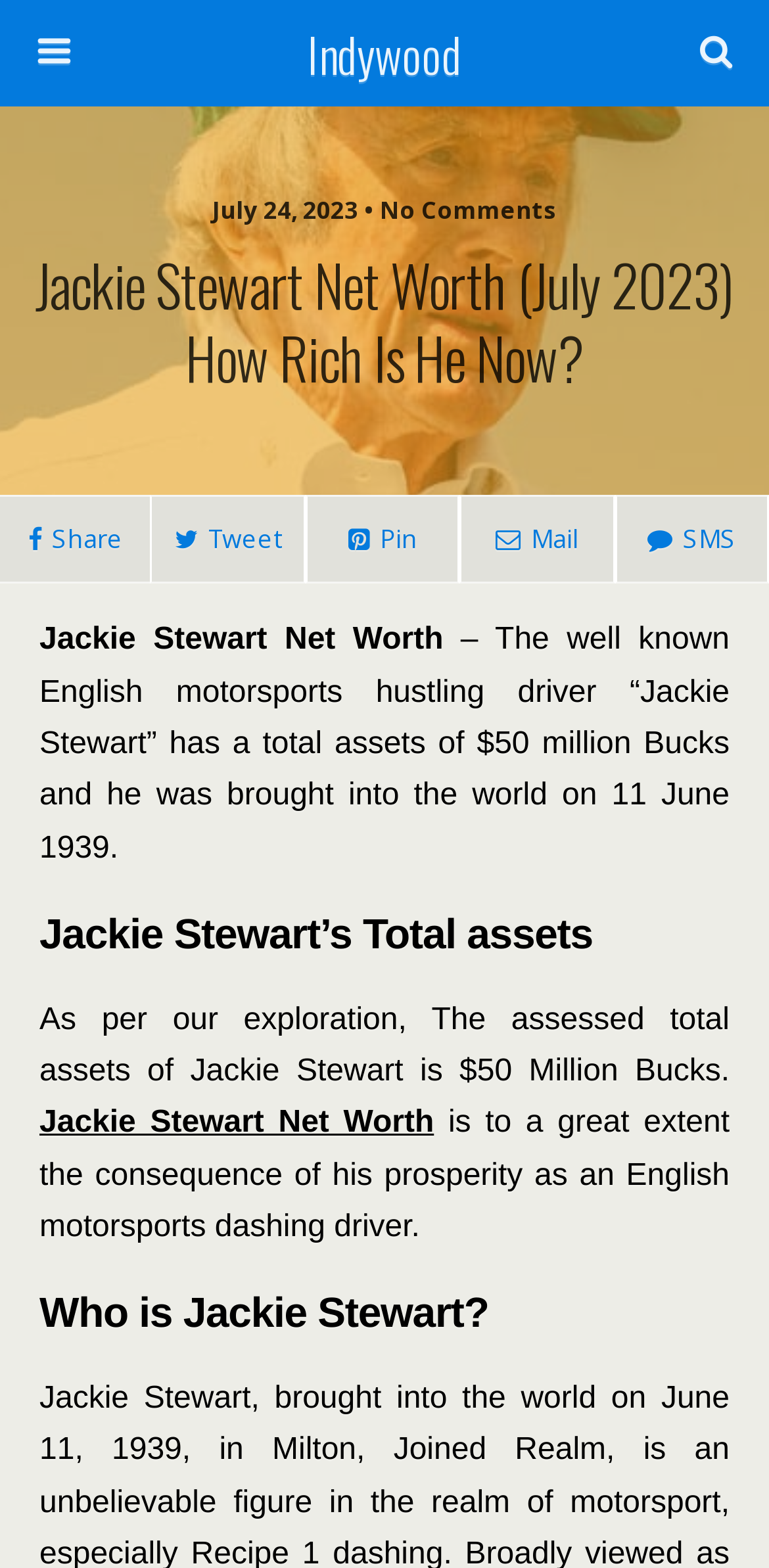What is the purpose of the textbox?
Please provide a single word or phrase in response based on the screenshot.

Search this website